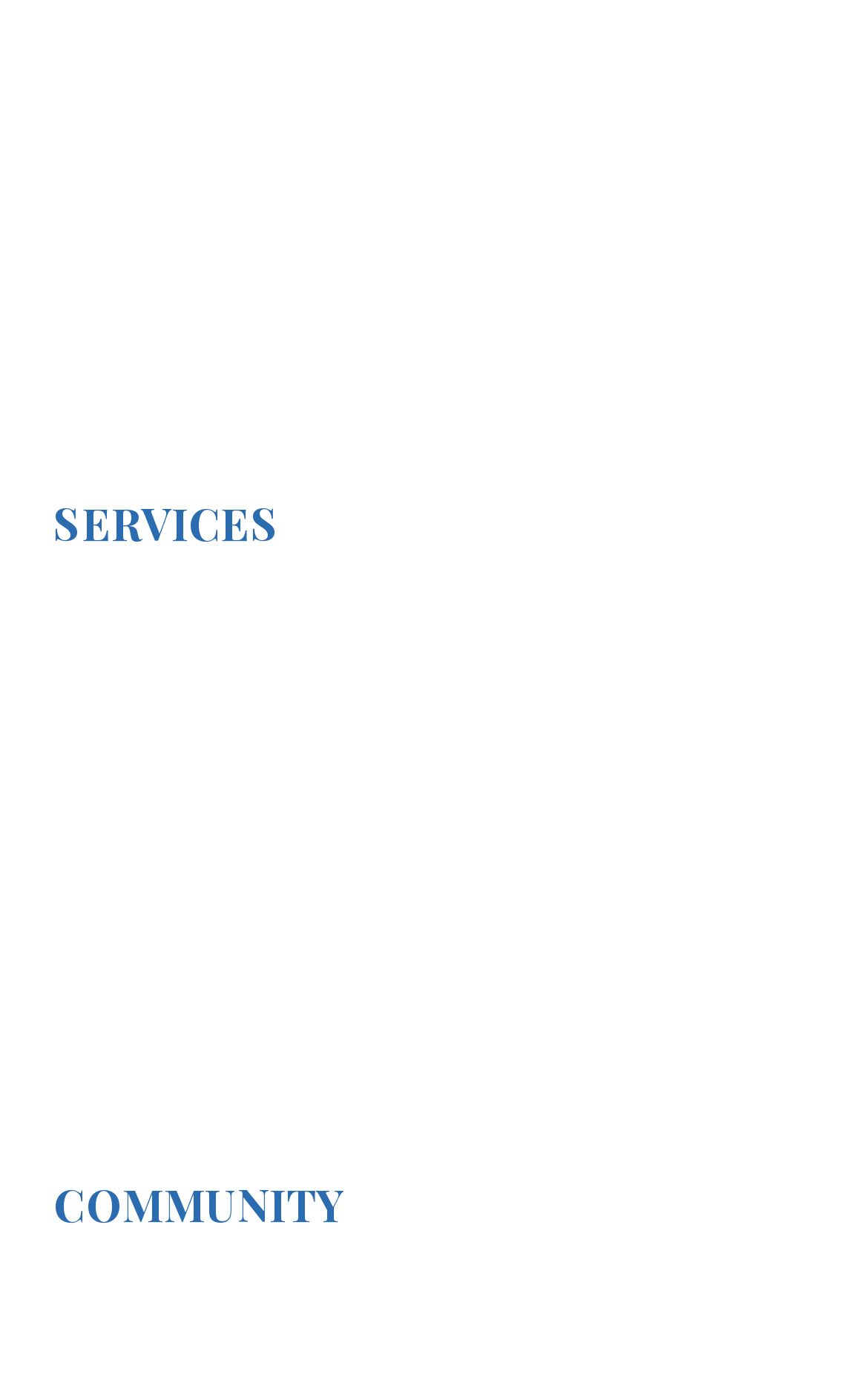Please determine the bounding box coordinates of the element to click on in order to accomplish the following task: "Browse jobs". Ensure the coordinates are four float numbers ranging from 0 to 1, i.e., [left, top, right, bottom].

[0.062, 0.921, 0.938, 0.987]